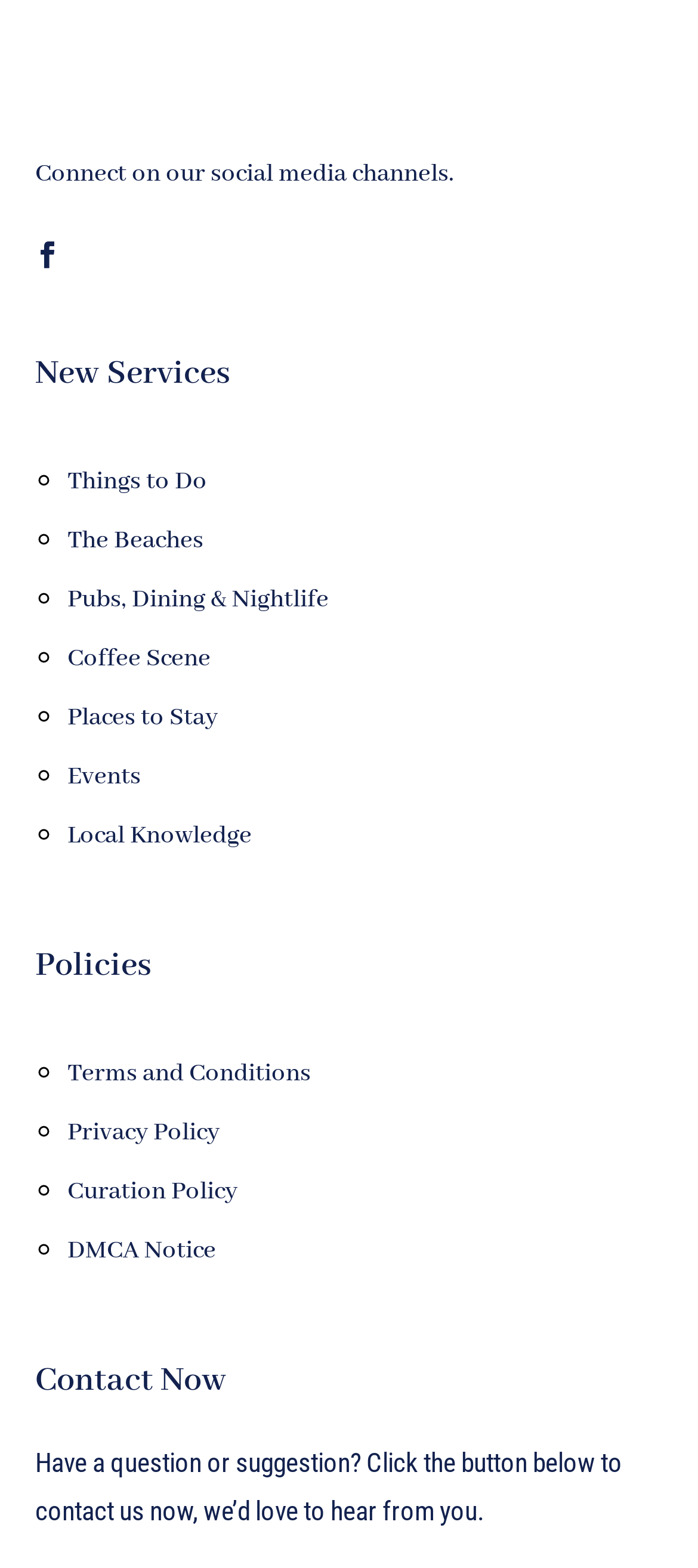Select the bounding box coordinates of the element I need to click to carry out the following instruction: "Leave a comment".

None